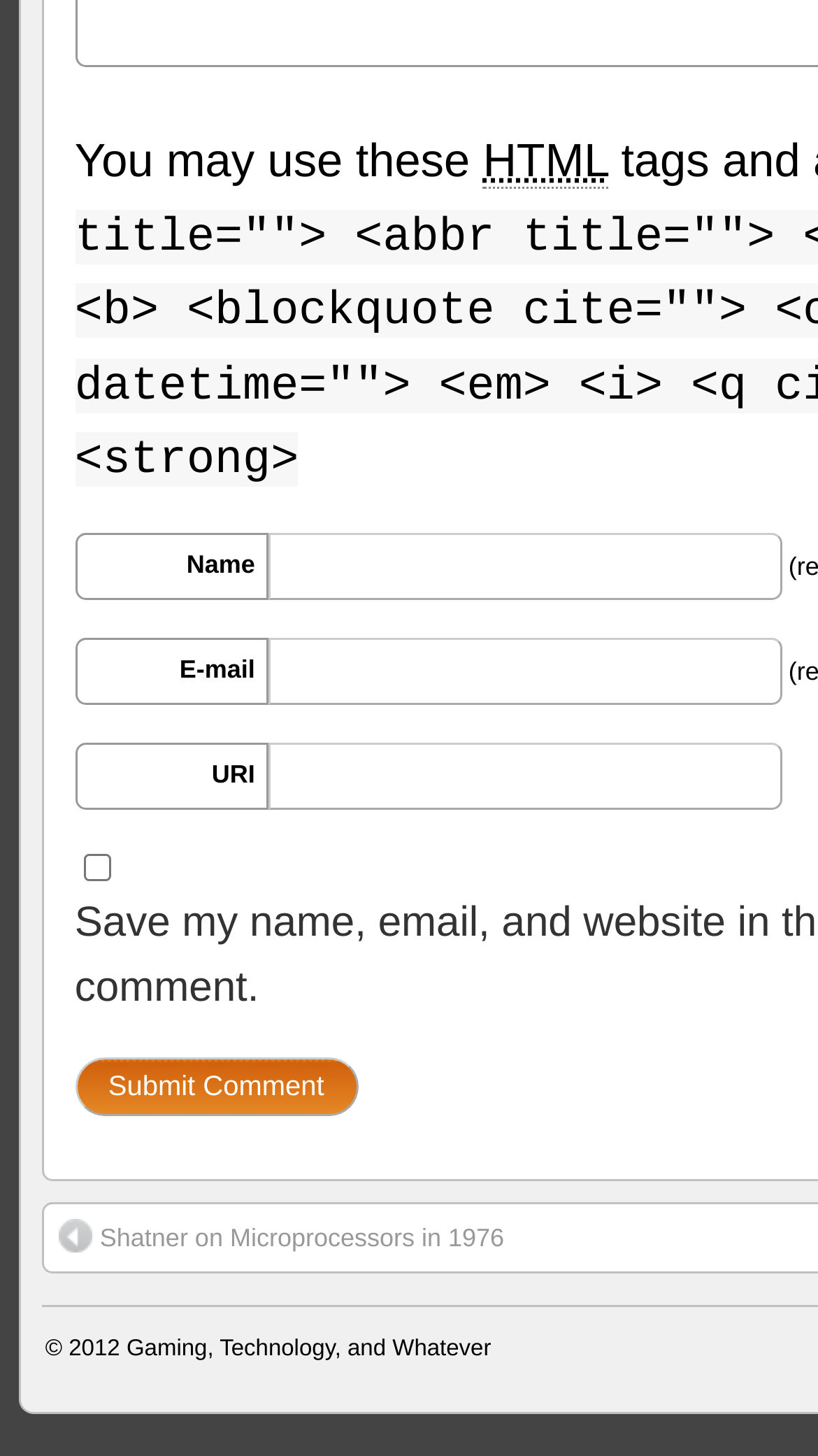What is the topic of the linked article?
Based on the image, answer the question with a single word or brief phrase.

Microprocessors in 1976